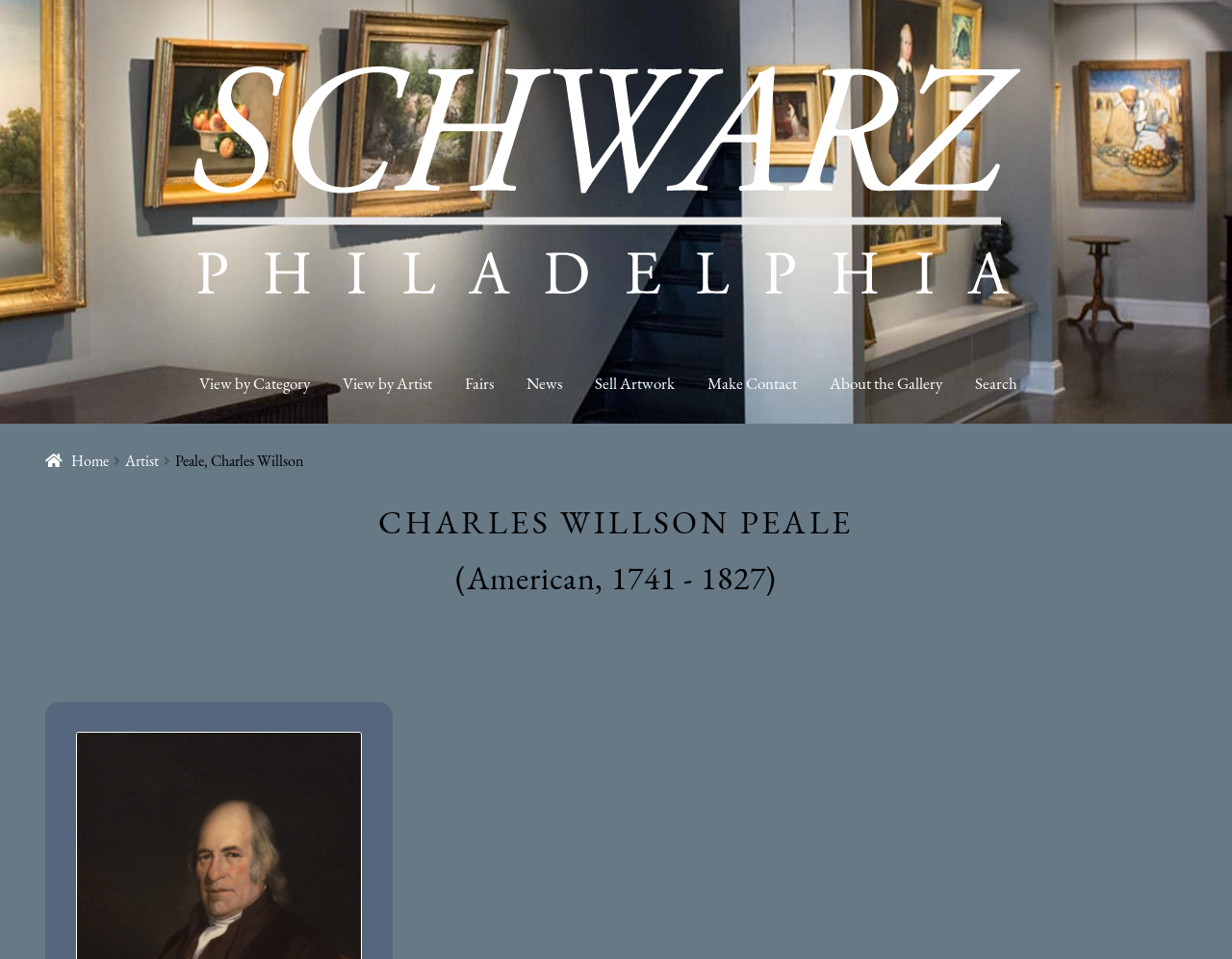Return the bounding box coordinates of the UI element that corresponds to this description: "← Previous Post". The coordinates must be given as four float numbers in the range of 0 and 1, [left, top, right, bottom].

None